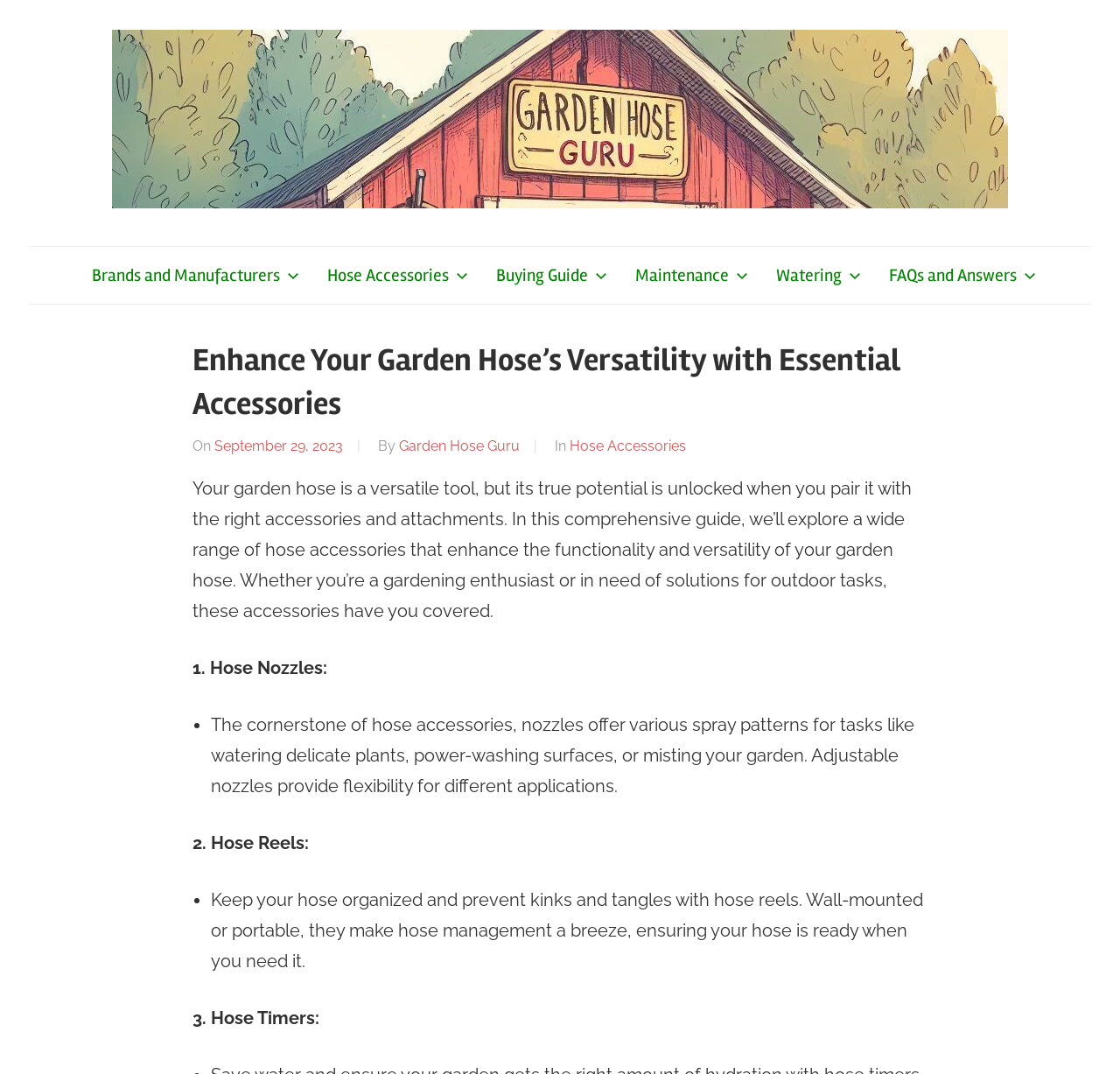Please reply with a single word or brief phrase to the question: 
What do hose reels help with?

Hose management